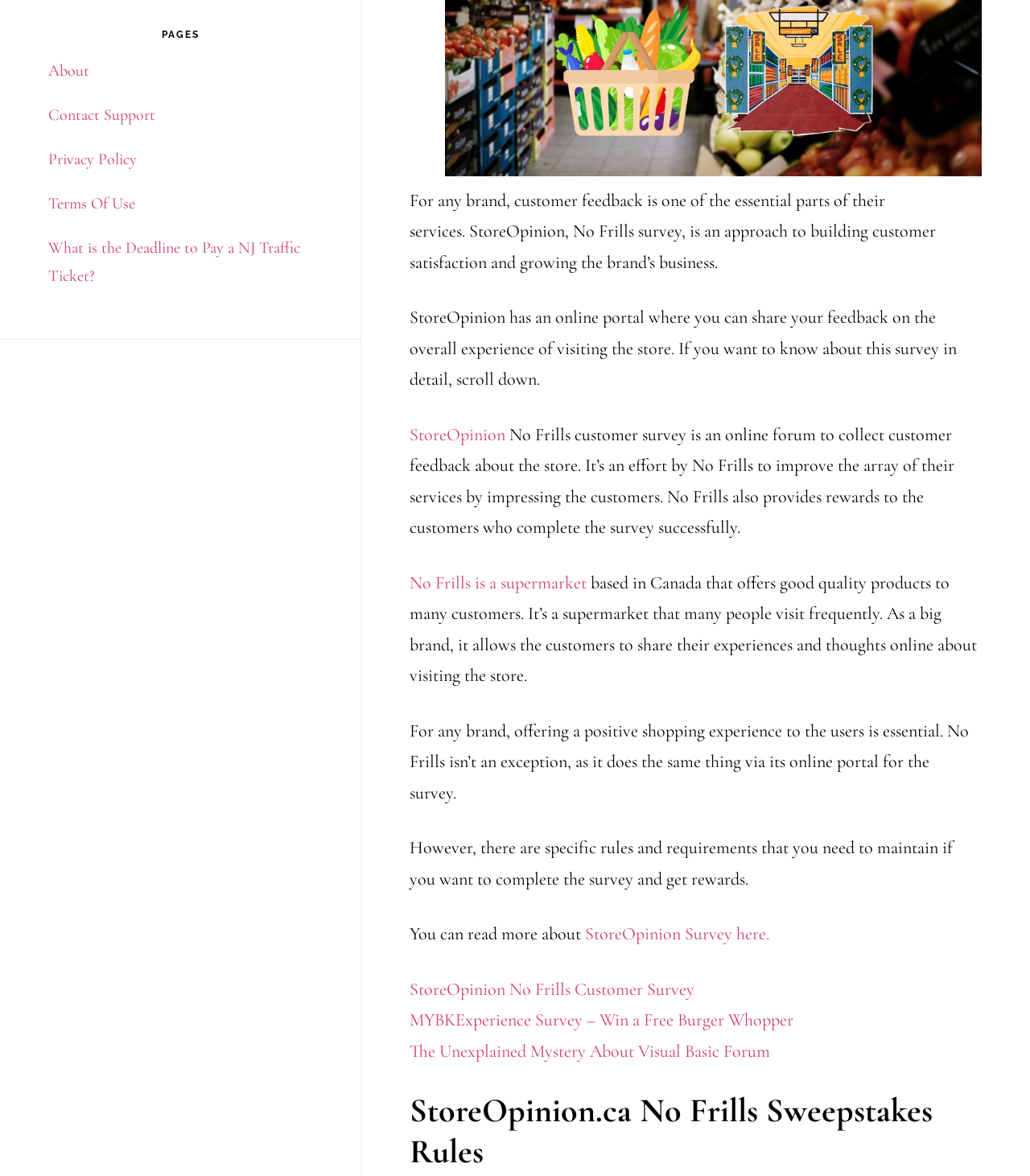Locate the bounding box of the user interface element based on this description: "Contact Support".

[0.047, 0.09, 0.151, 0.106]